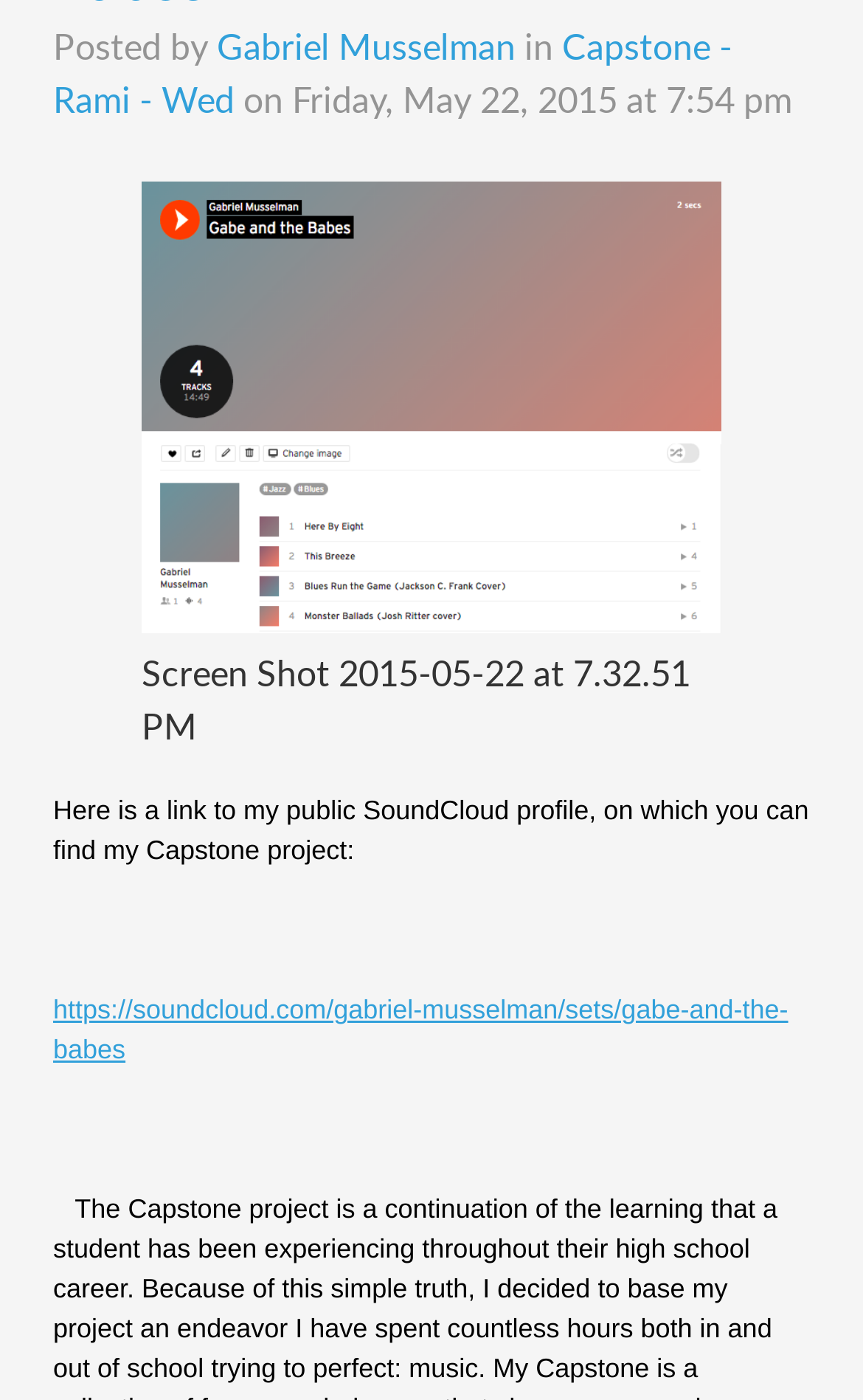Extract the bounding box coordinates for the described element: "https://soundcloud.com/gabriel-musselman/sets/gabe-and-the-babes". The coordinates should be represented as four float numbers between 0 and 1: [left, top, right, bottom].

[0.062, 0.711, 0.913, 0.761]